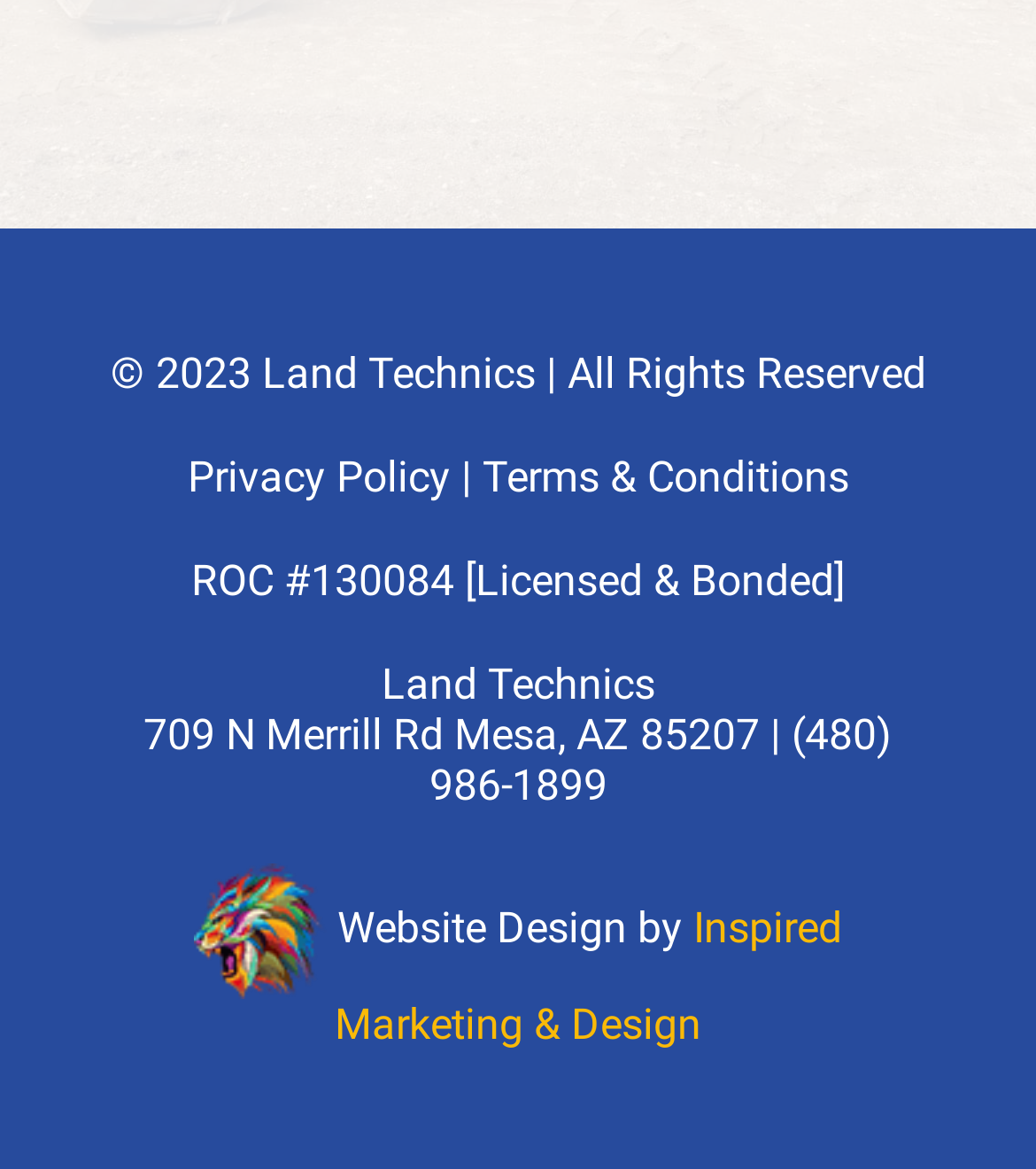Using the description: "Inspired Marketing & Design", determine the UI element's bounding box coordinates. Ensure the coordinates are in the format of four float numbers between 0 and 1, i.e., [left, top, right, bottom].

[0.323, 0.772, 0.813, 0.898]